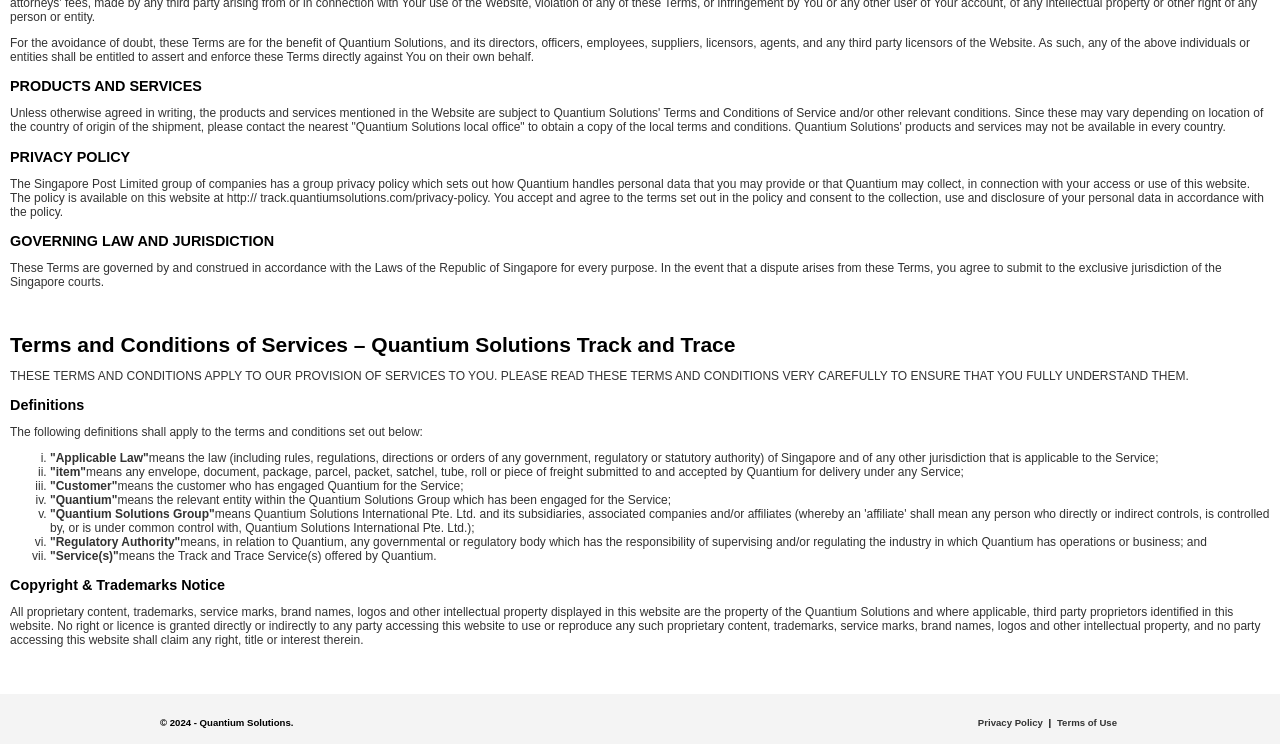Provide a single word or phrase answer to the question: 
Who owns the proprietary content on this website?

Quantium Solutions and third-party proprietors